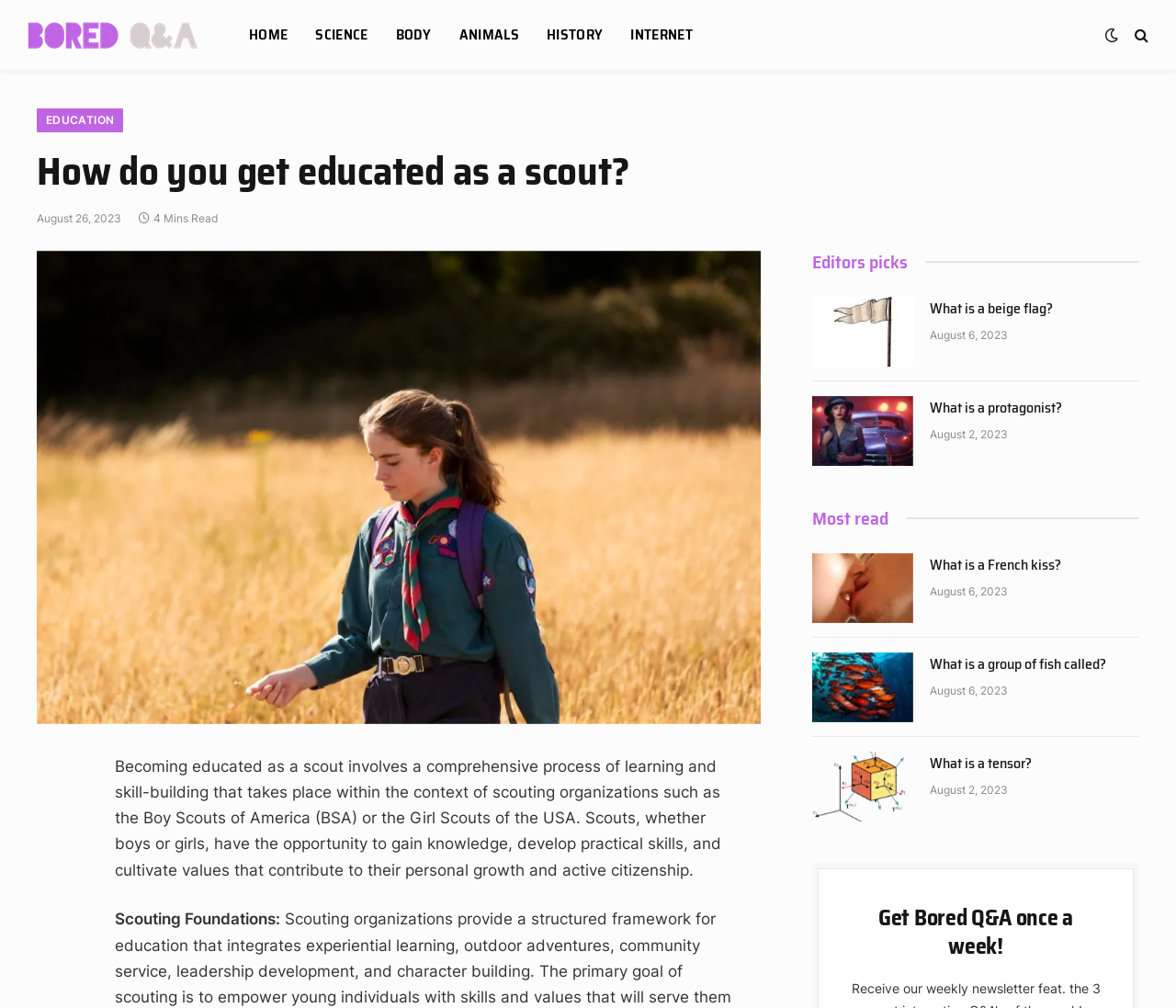Locate the primary heading on the webpage and return its text.

How do you get educated as a scout?